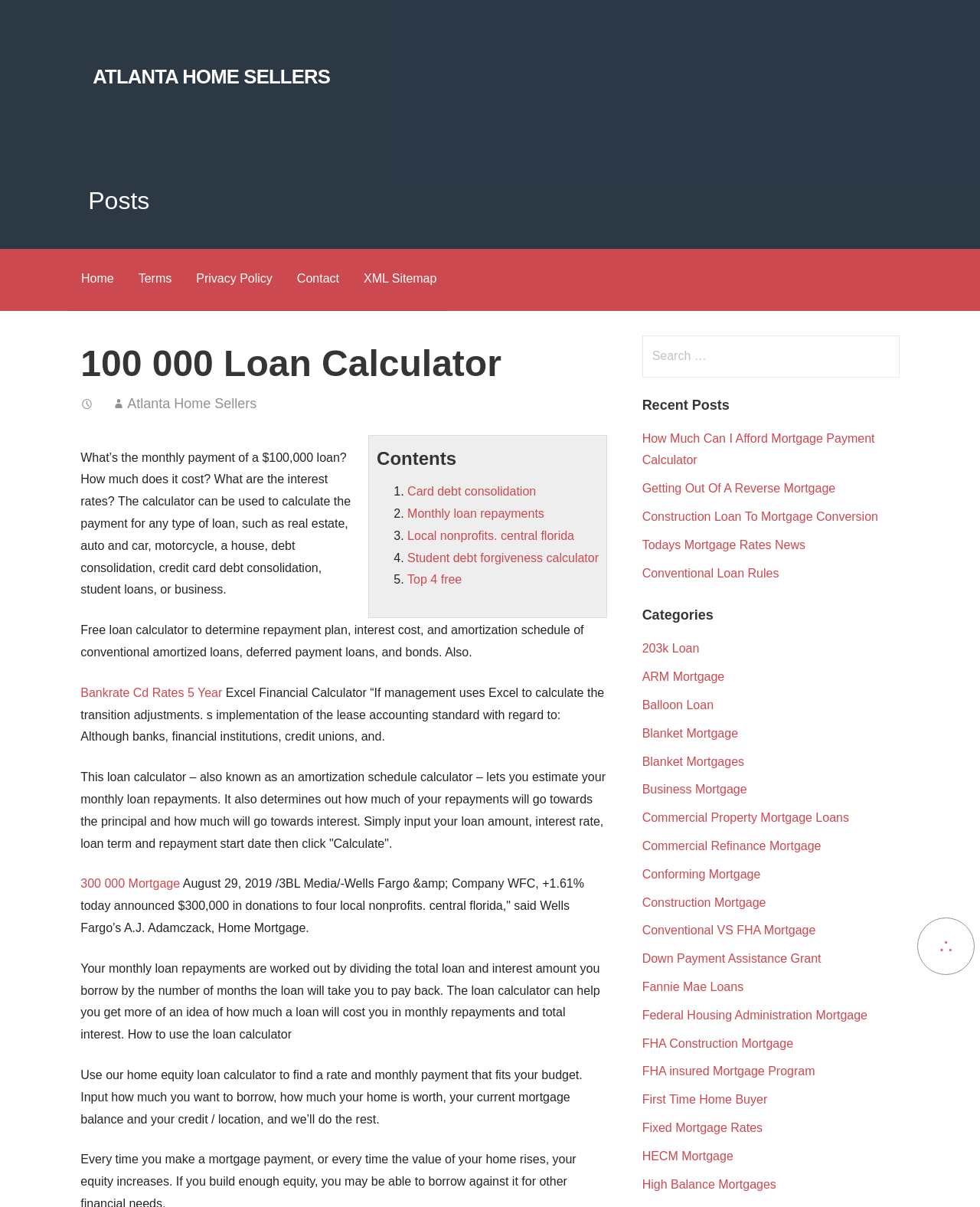Determine the bounding box for the described UI element: "Atlanta Home Sellers".

[0.13, 0.328, 0.262, 0.341]